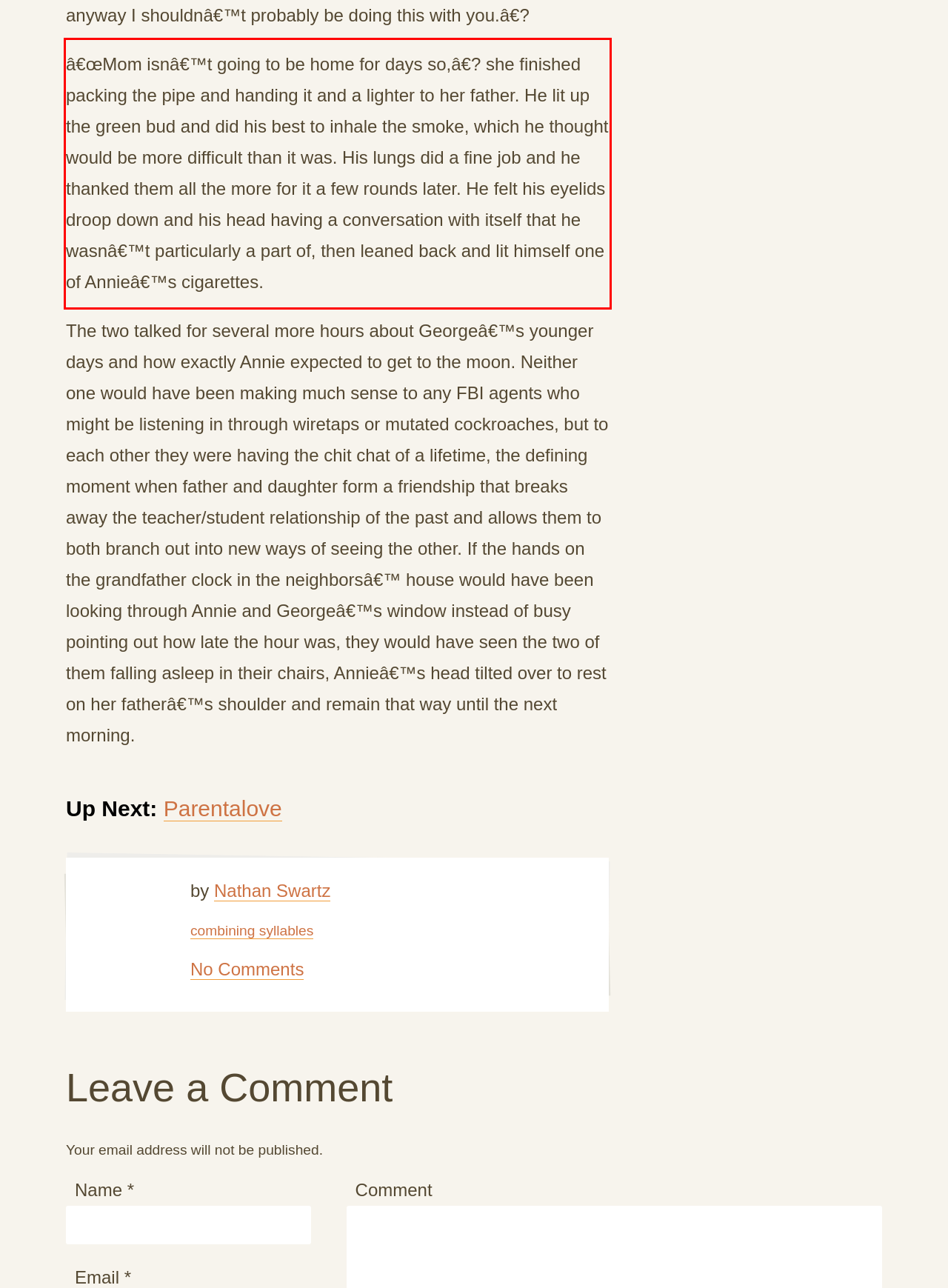Identify the red bounding box in the webpage screenshot and perform OCR to generate the text content enclosed.

â€œMom isnâ€™t going to be home for days so,â€? she finished packing the pipe and handing it and a lighter to her father. He lit up the green bud and did his best to inhale the smoke, which he thought would be more difficult than it was. His lungs did a fine job and he thanked them all the more for it a few rounds later. He felt his eyelids droop down and his head having a conversation with itself that he wasnâ€™t particularly a part of, then leaned back and lit himself one of Annieâ€™s cigarettes.